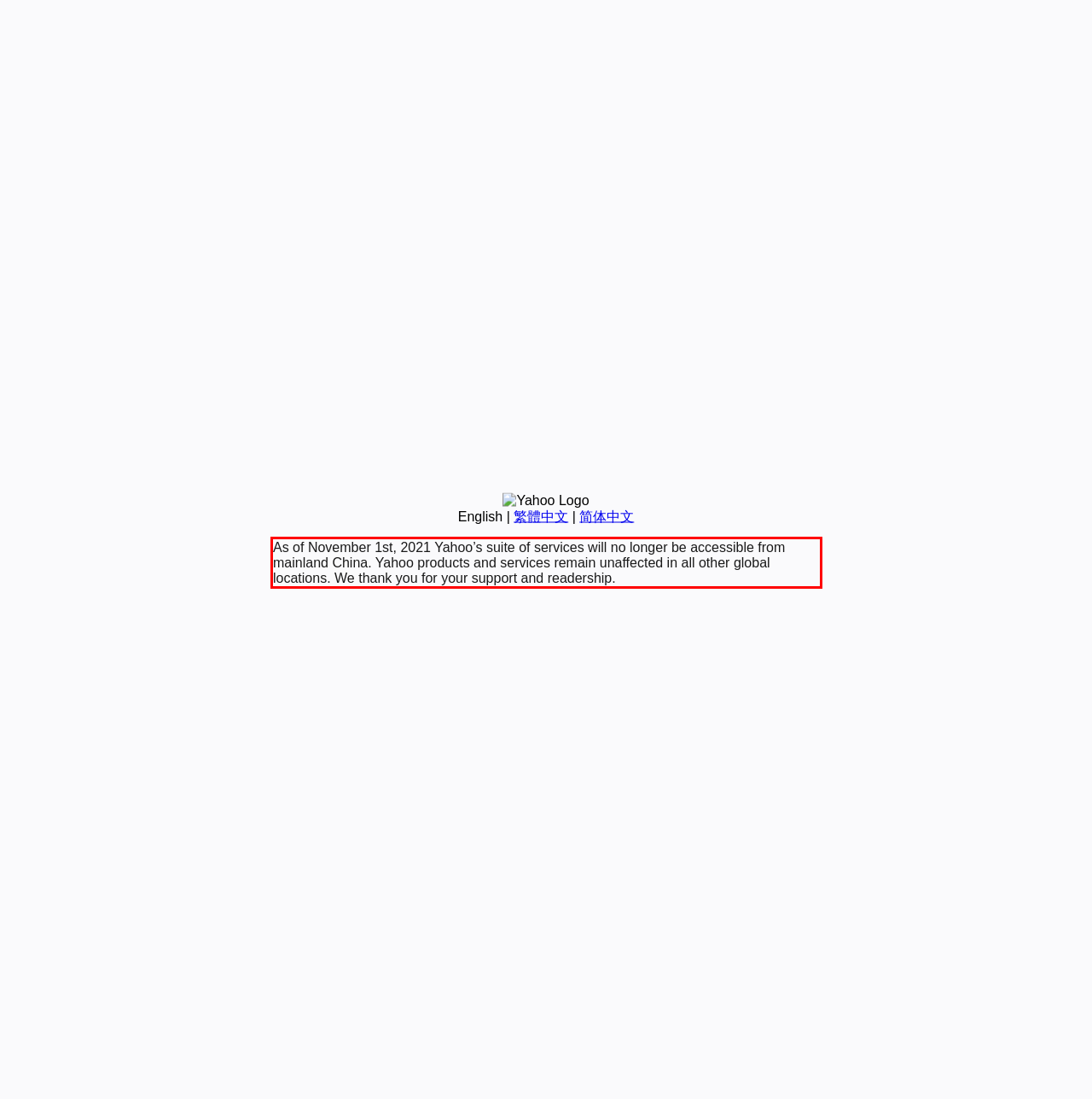You are provided with a screenshot of a webpage containing a red bounding box. Please extract the text enclosed by this red bounding box.

As of November 1st, 2021 Yahoo’s suite of services will no longer be accessible from mainland China. Yahoo products and services remain unaffected in all other global locations. We thank you for your support and readership.